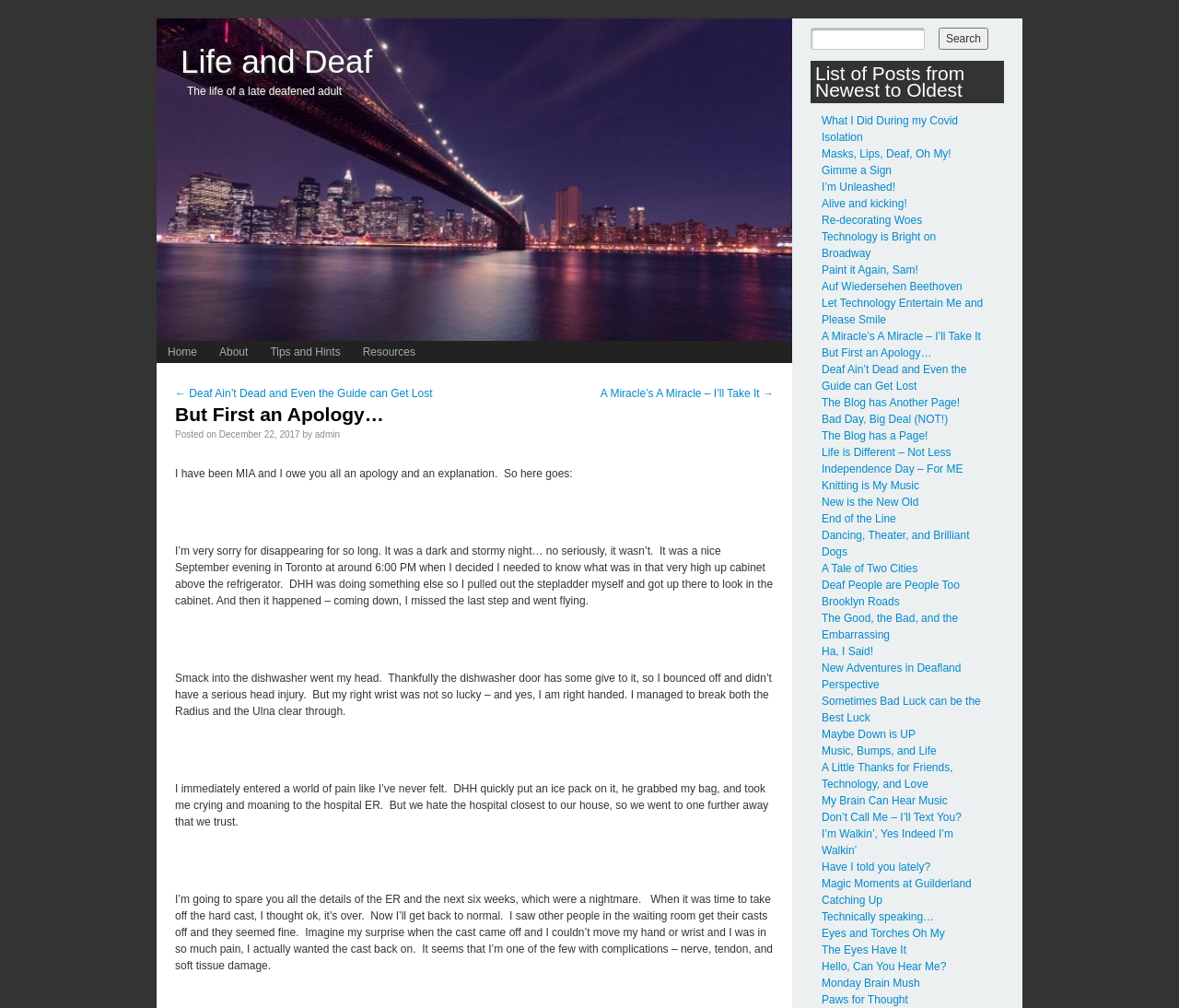Please identify the bounding box coordinates of the element's region that I should click in order to complete the following instruction: "Learn more about 'Technology Park'". The bounding box coordinates consist of four float numbers between 0 and 1, i.e., [left, top, right, bottom].

None